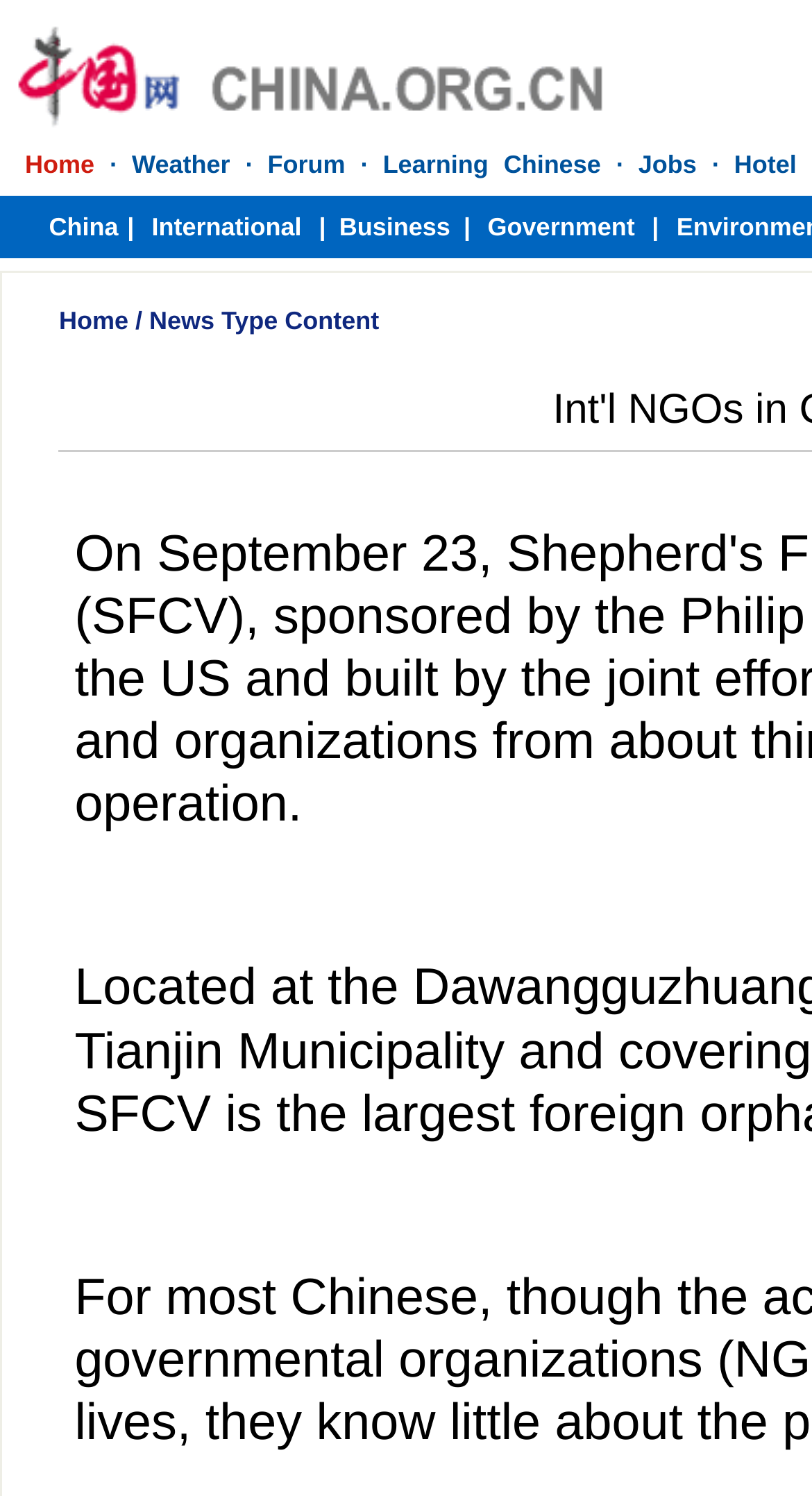Provide the bounding box coordinates, formatted as (top-left x, top-left y, bottom-right x, bottom-right y), with all values being floating point numbers between 0 and 1. Identify the bounding box of the UI element that matches the description: Home

[0.073, 0.205, 0.158, 0.224]